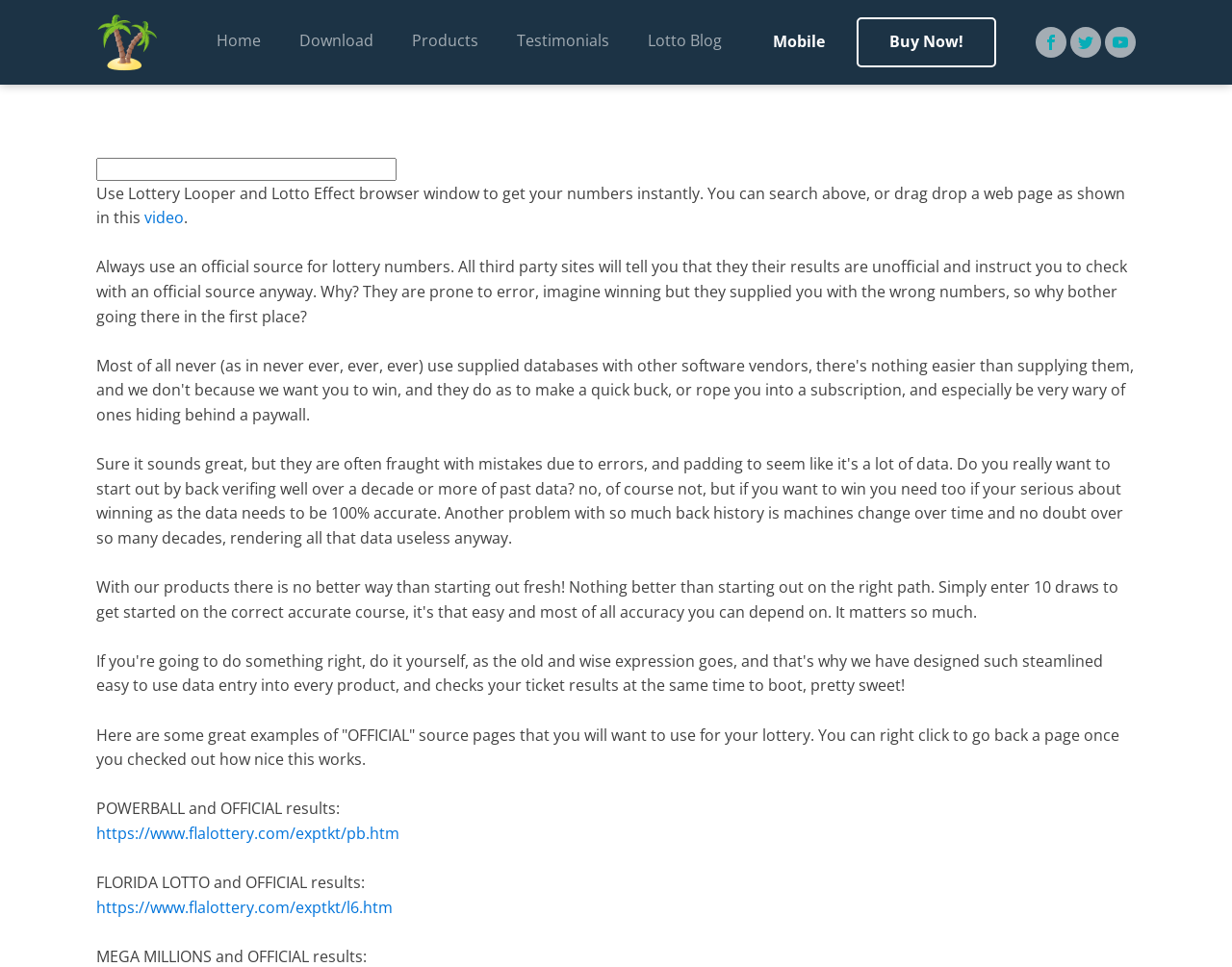What type of links are provided for lottery results?
Using the image as a reference, answer the question in detail.

The webpage provides links to official sources for lottery results, such as the Florida Lottery website. These links are provided to ensure that users get accurate and official lottery results.